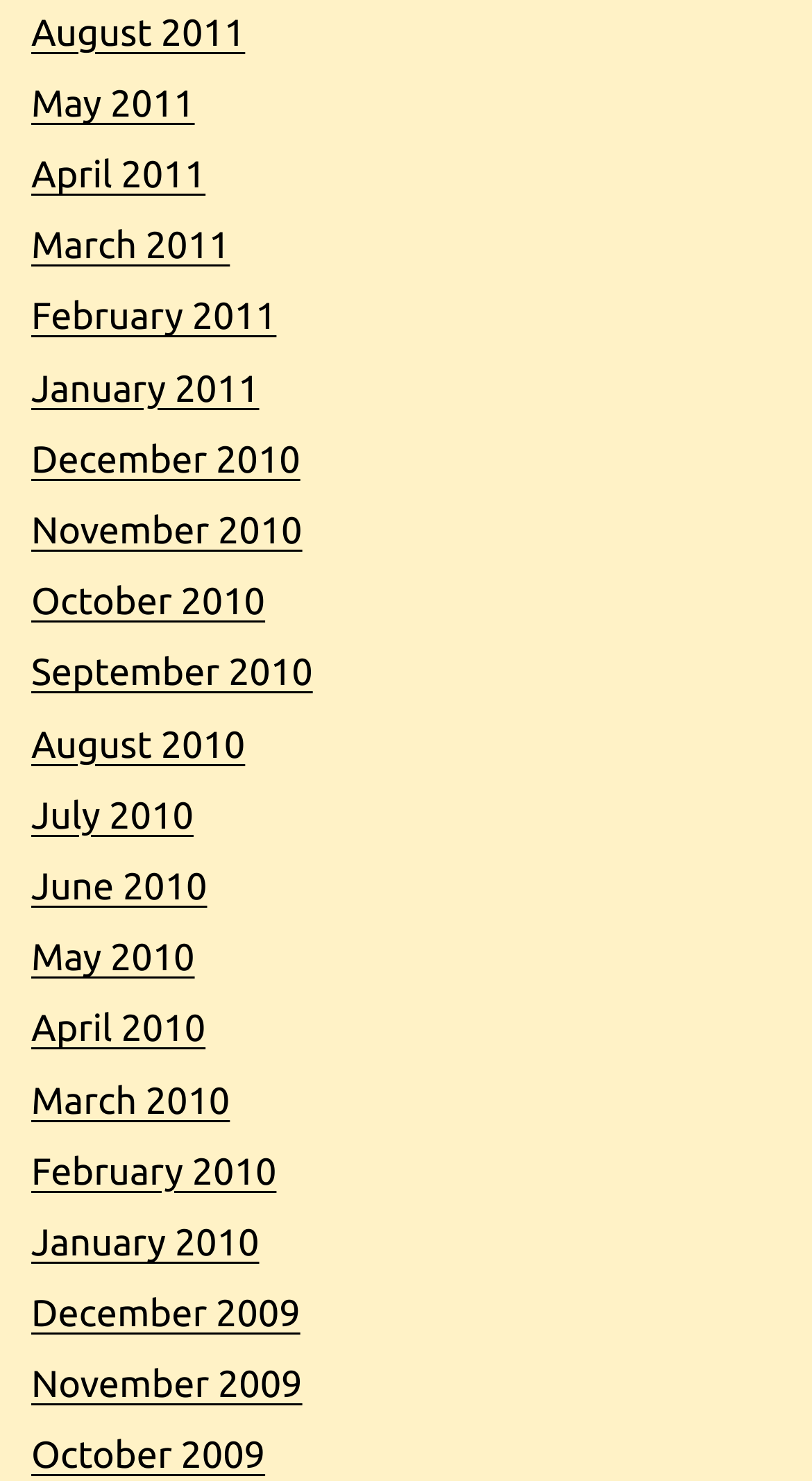How many months are listed in 2011?
Please respond to the question thoroughly and include all relevant details.

I counted the number of links with '2011' in their text and found that there are 8 months listed in 2011, from January to August.